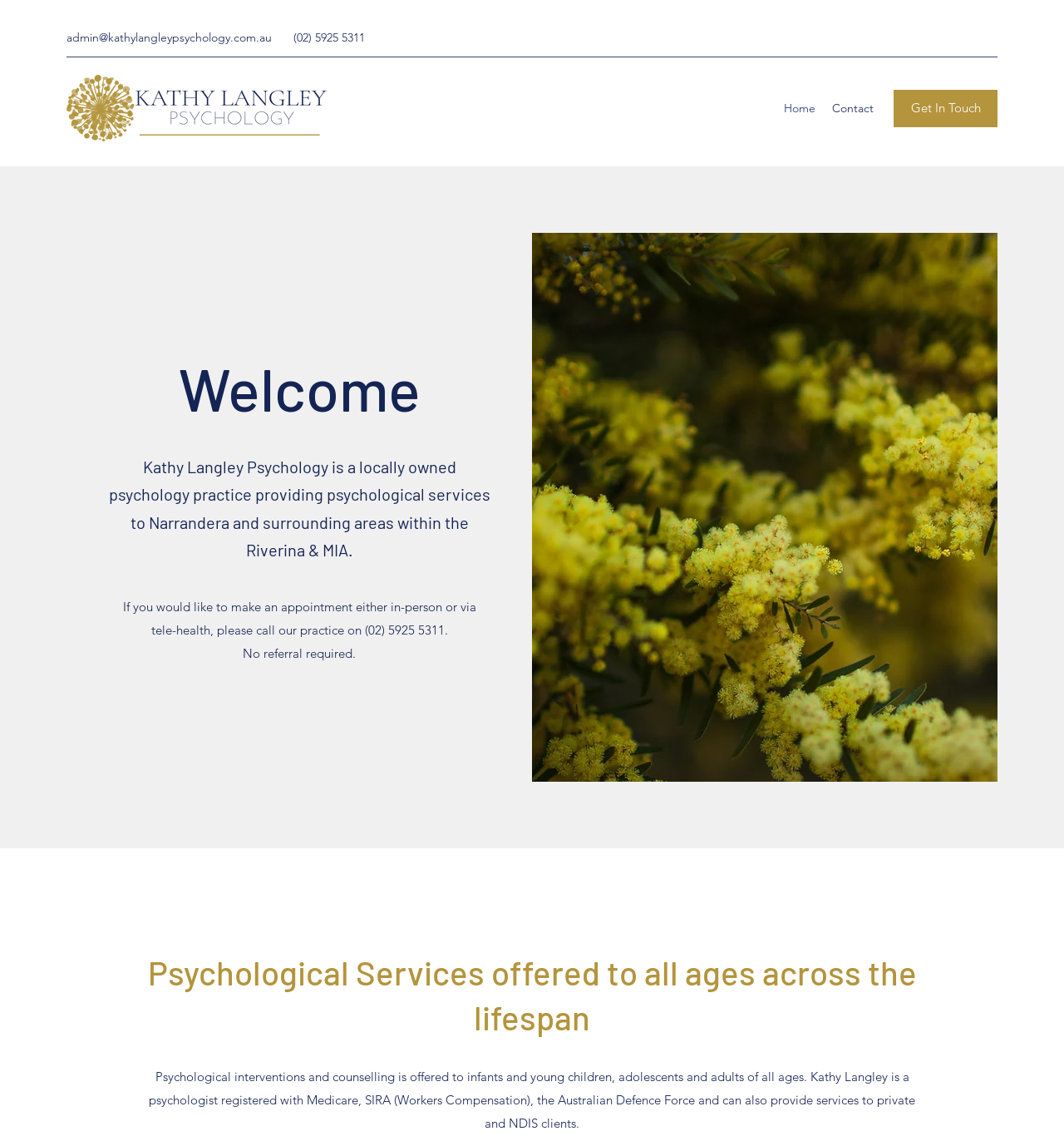How can I get in touch with Kathy Langley Psychology?
Answer the question with a detailed explanation, including all necessary information.

I found the ways to get in touch by looking at the link element that says 'Get In Touch' and the static text element that says 'please call our practice on (02) 5925 5311'.